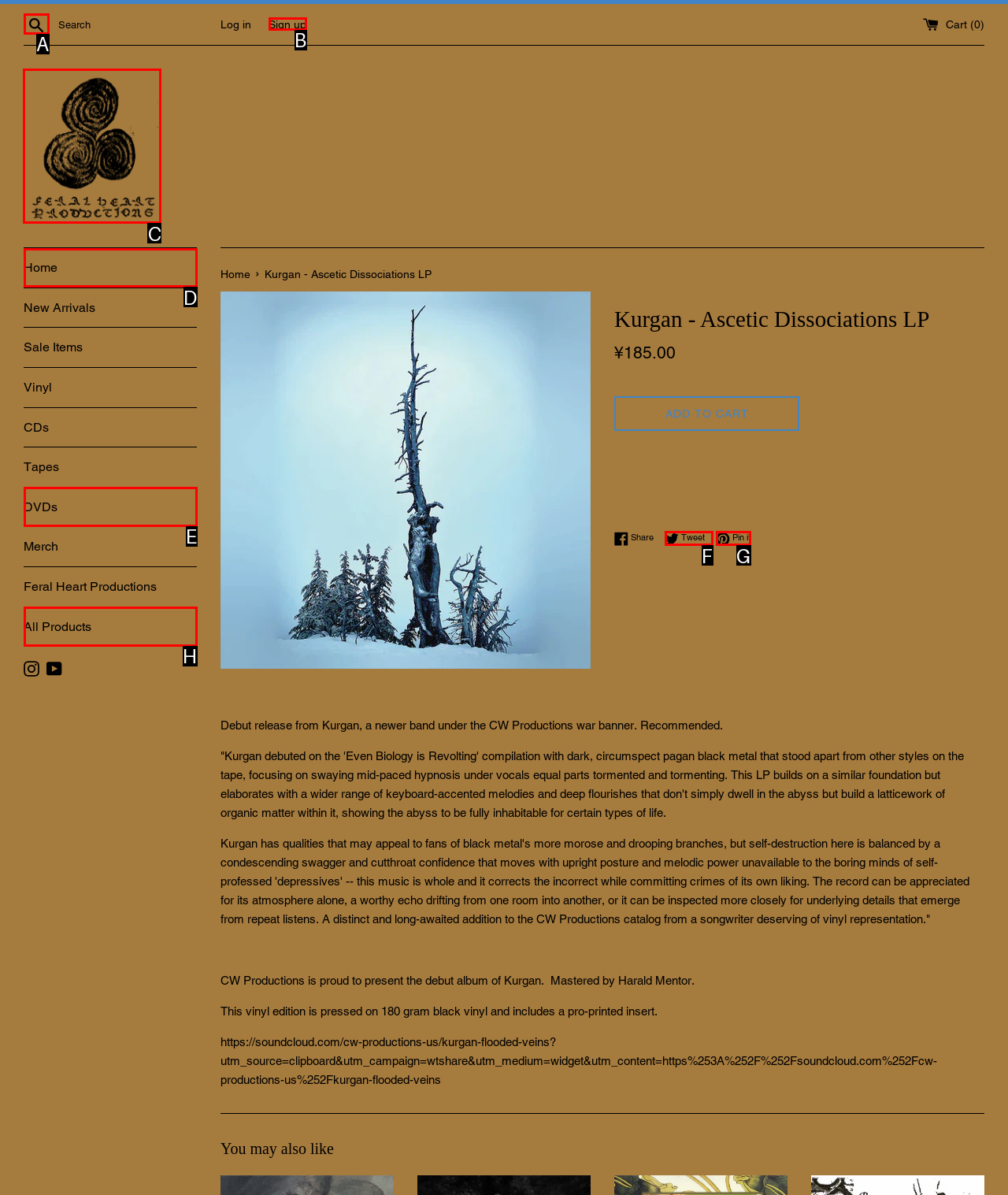Tell me which one HTML element I should click to complete the following instruction: Explore Feral Heart Productions
Answer with the option's letter from the given choices directly.

C